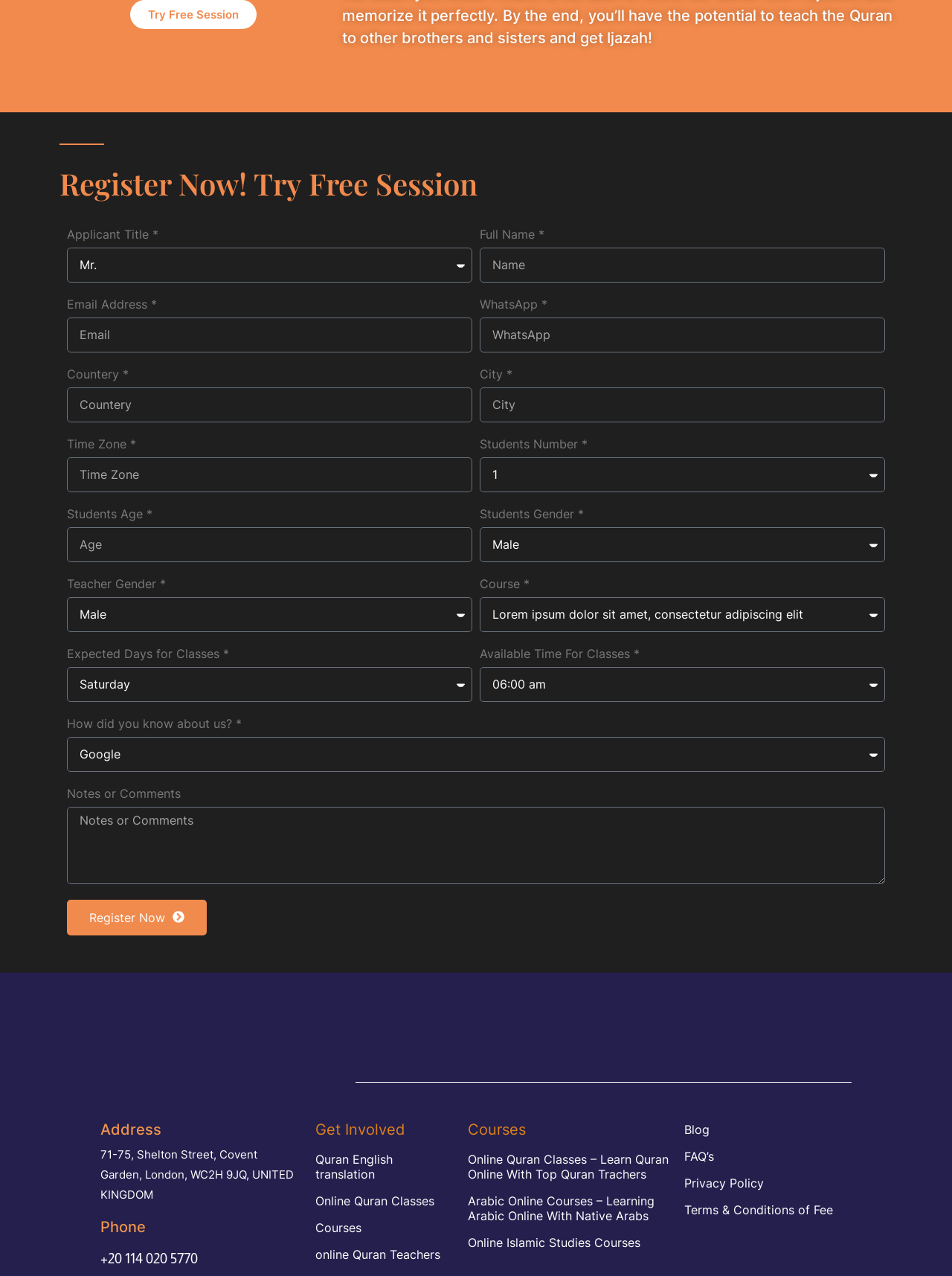What is the purpose of the 'Try Free Session' link?
Carefully examine the image and provide a detailed answer to the question.

The 'Try Free Session' link is prominently displayed at the top of the webpage, indicating that it is a call-to-action for users to try a free session, likely related to online Quran classes or courses offered by the website.